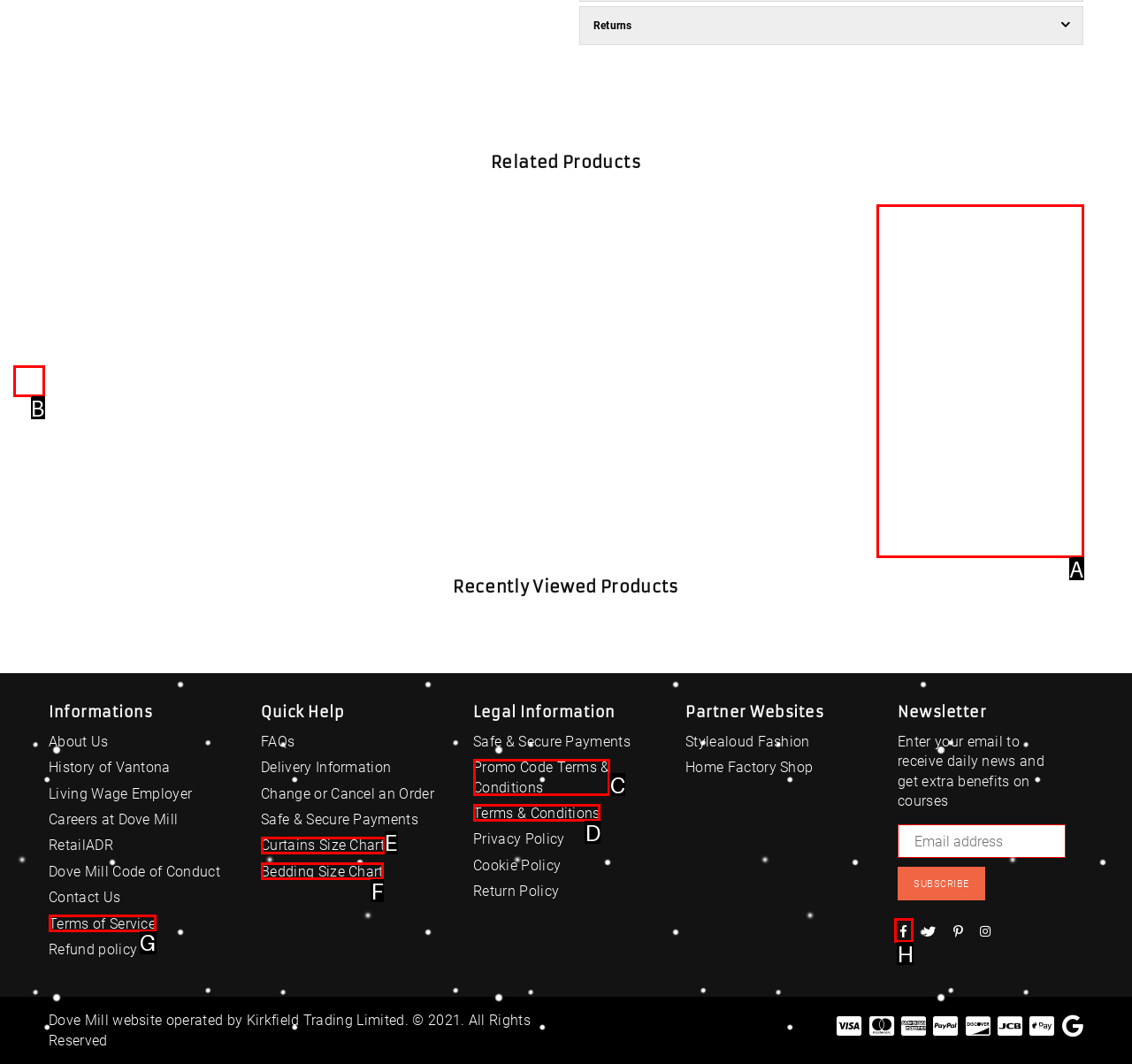Determine the letter of the element I should select to fulfill the following instruction: Click on the 'Facebook' link. Just provide the letter.

H